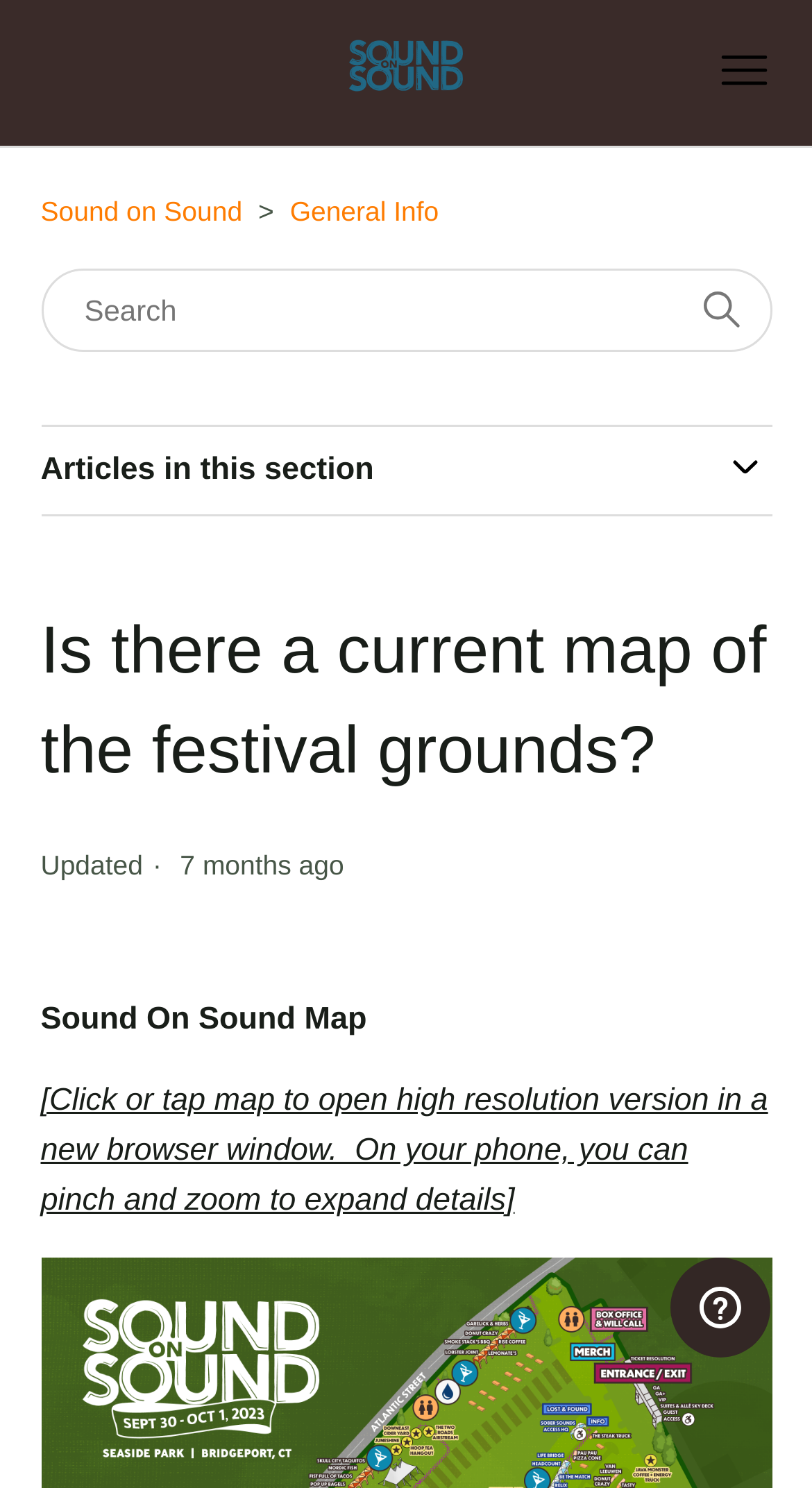Find the primary header on the webpage and provide its text.

Is there a current map of the festival grounds?